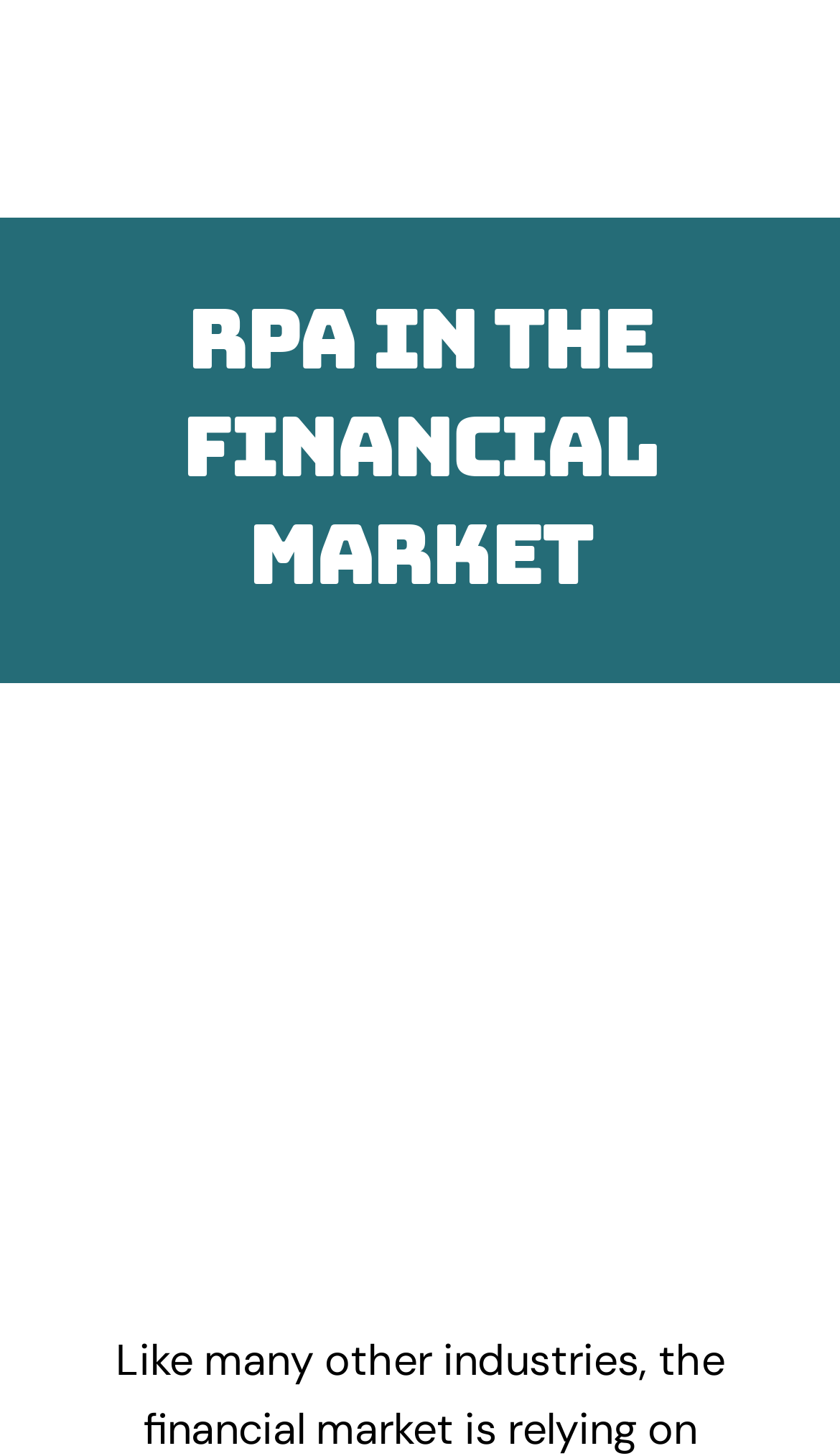How many navigation buttons are there?
Relying on the image, give a concise answer in one word or a brief phrase.

1